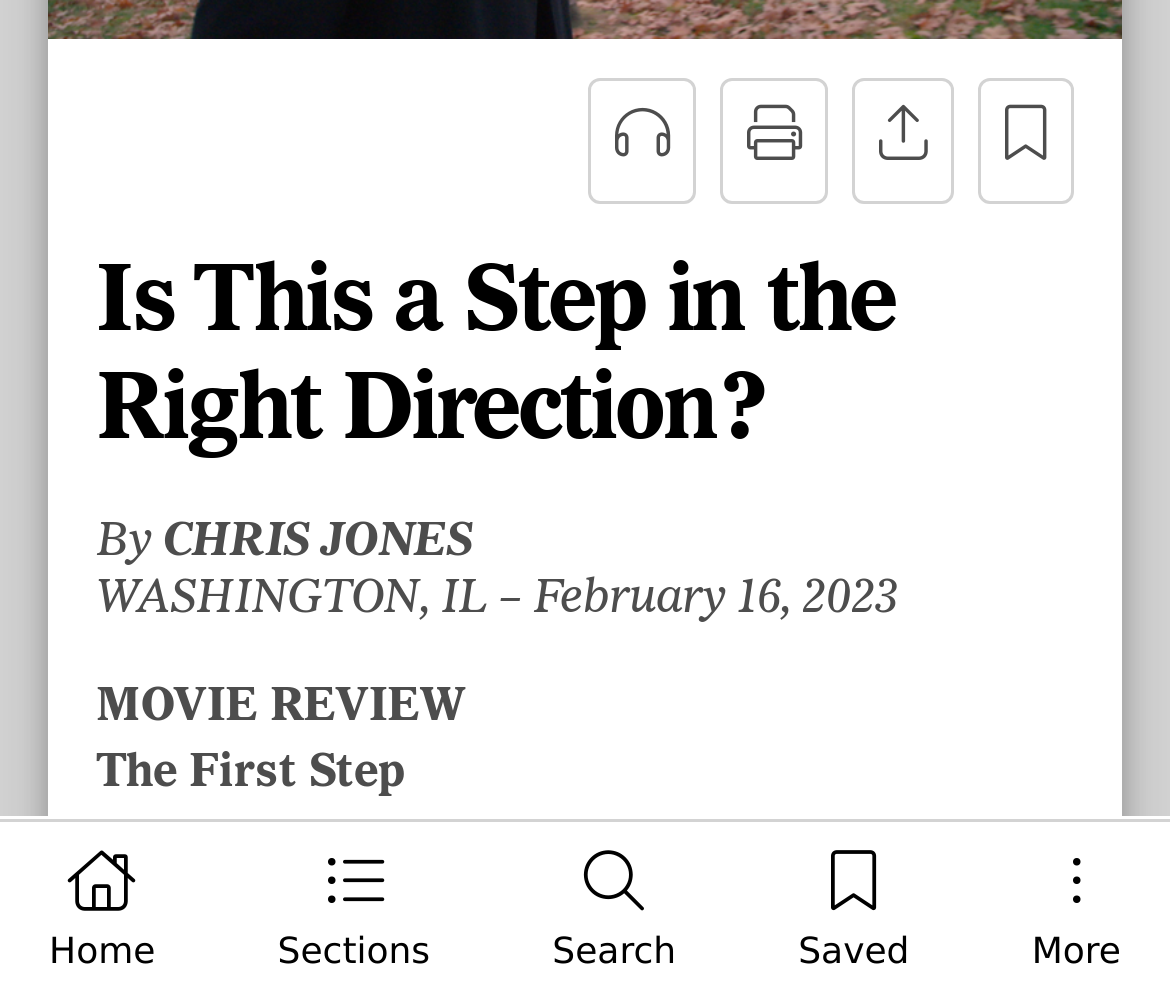Bounding box coordinates are specified in the format (top-left x, top-left y, bottom-right x, bottom-right y). All values are floating point numbers bounded between 0 and 1. Please provide the bounding box coordinate of the region this sentence describes: Sections

[0.195, 0.849, 0.41, 0.994]